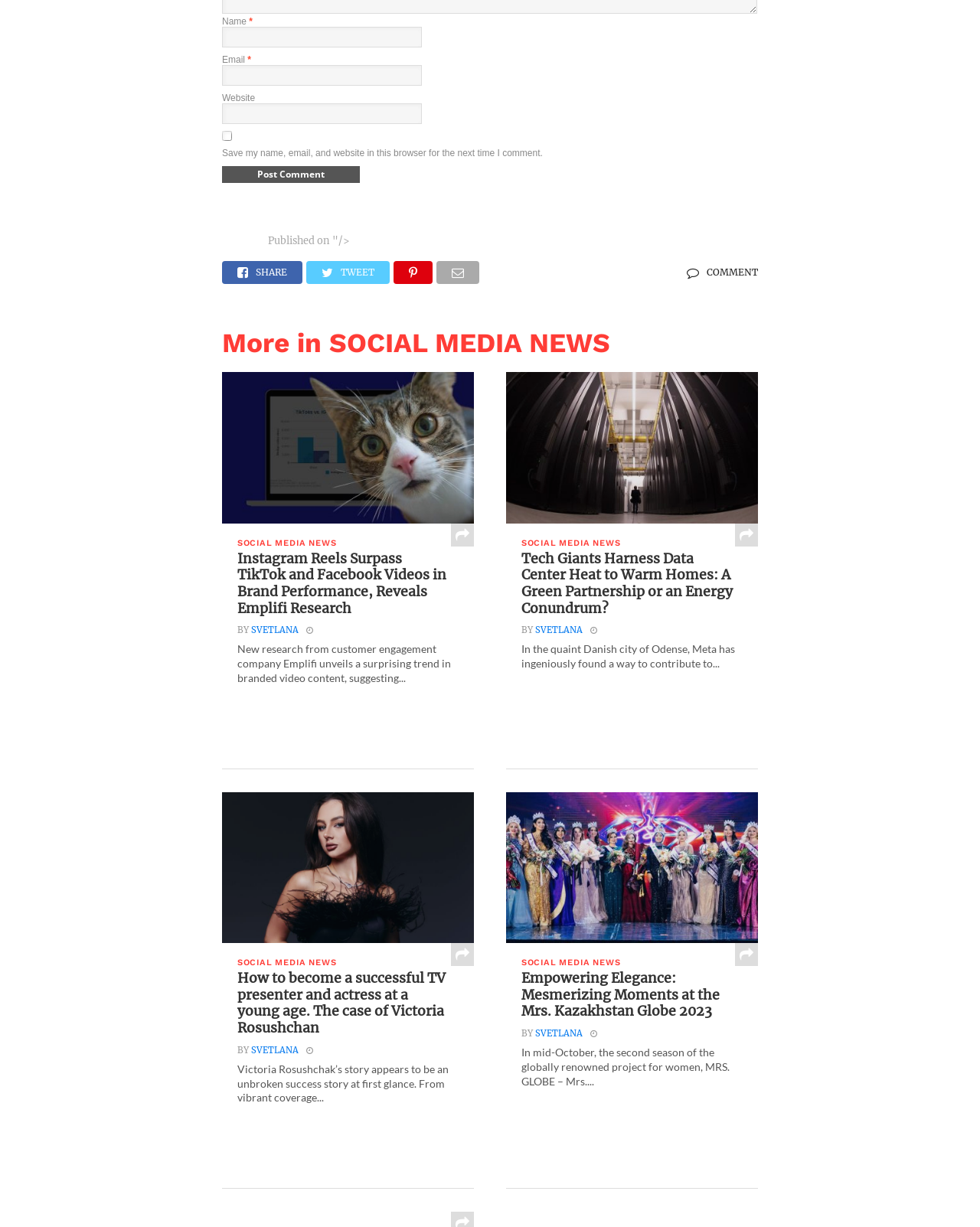Identify the bounding box coordinates for the UI element described as follows: "parent_node: Email * aria-describedby="email-notes" name="email"". Ensure the coordinates are four float numbers between 0 and 1, formatted as [left, top, right, bottom].

[0.227, 0.053, 0.43, 0.07]